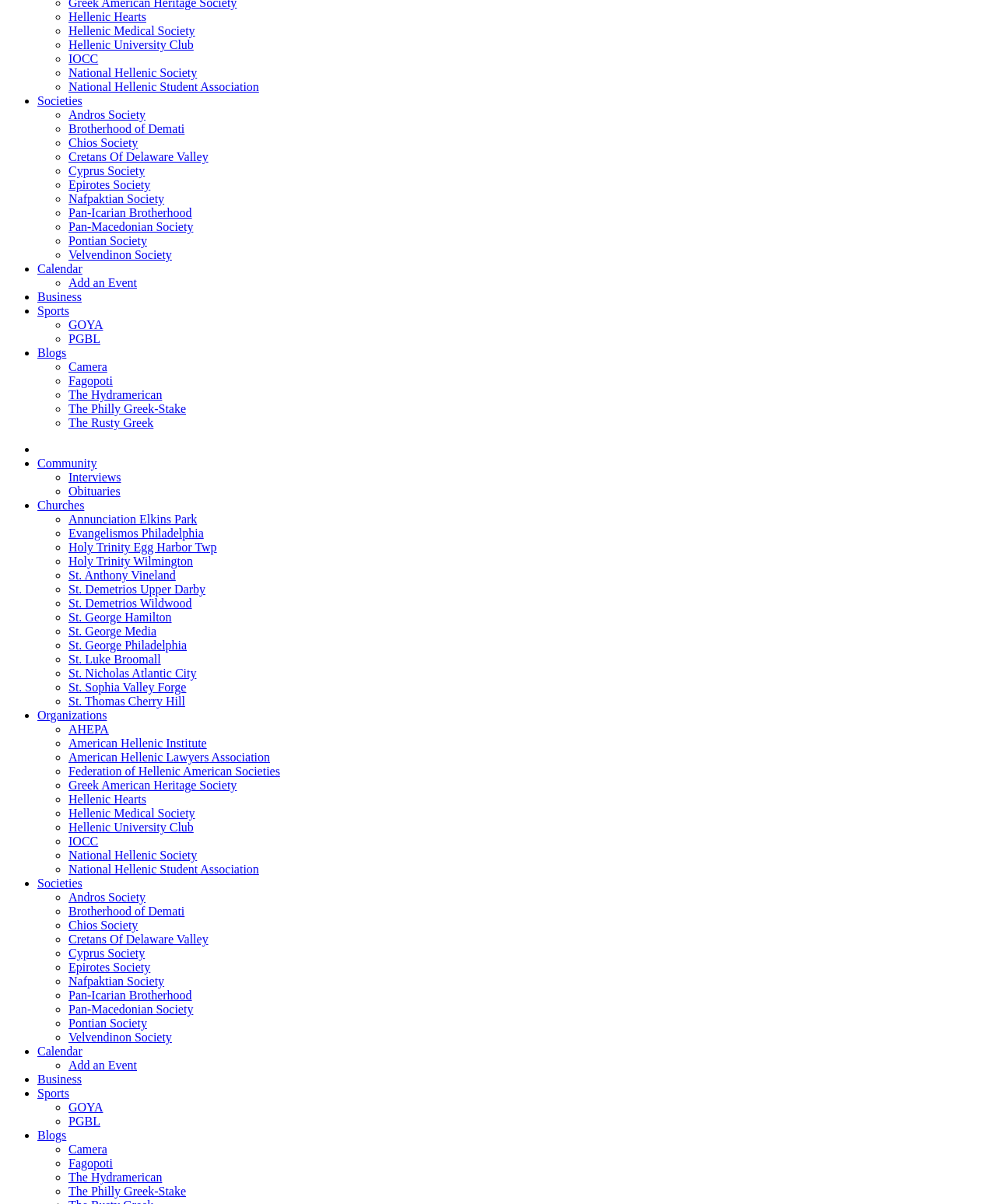Based on the description "Hellenic University Club", find the bounding box of the specified UI element.

[0.069, 0.032, 0.194, 0.043]